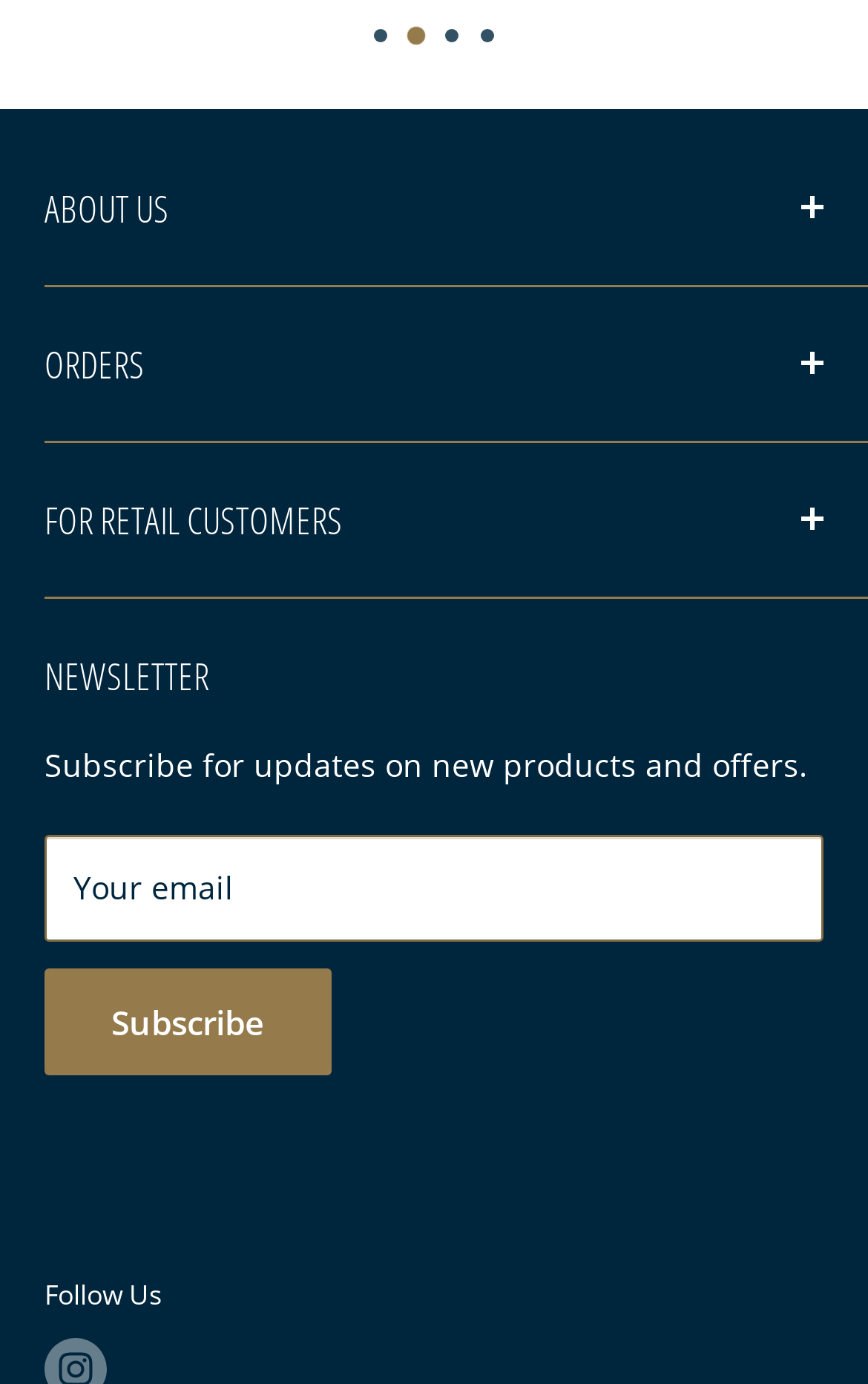Pinpoint the bounding box coordinates of the clickable area needed to execute the instruction: "Click the button with a cart icon". The coordinates should be specified as four float numbers between 0 and 1, i.e., [left, top, right, bottom].

None